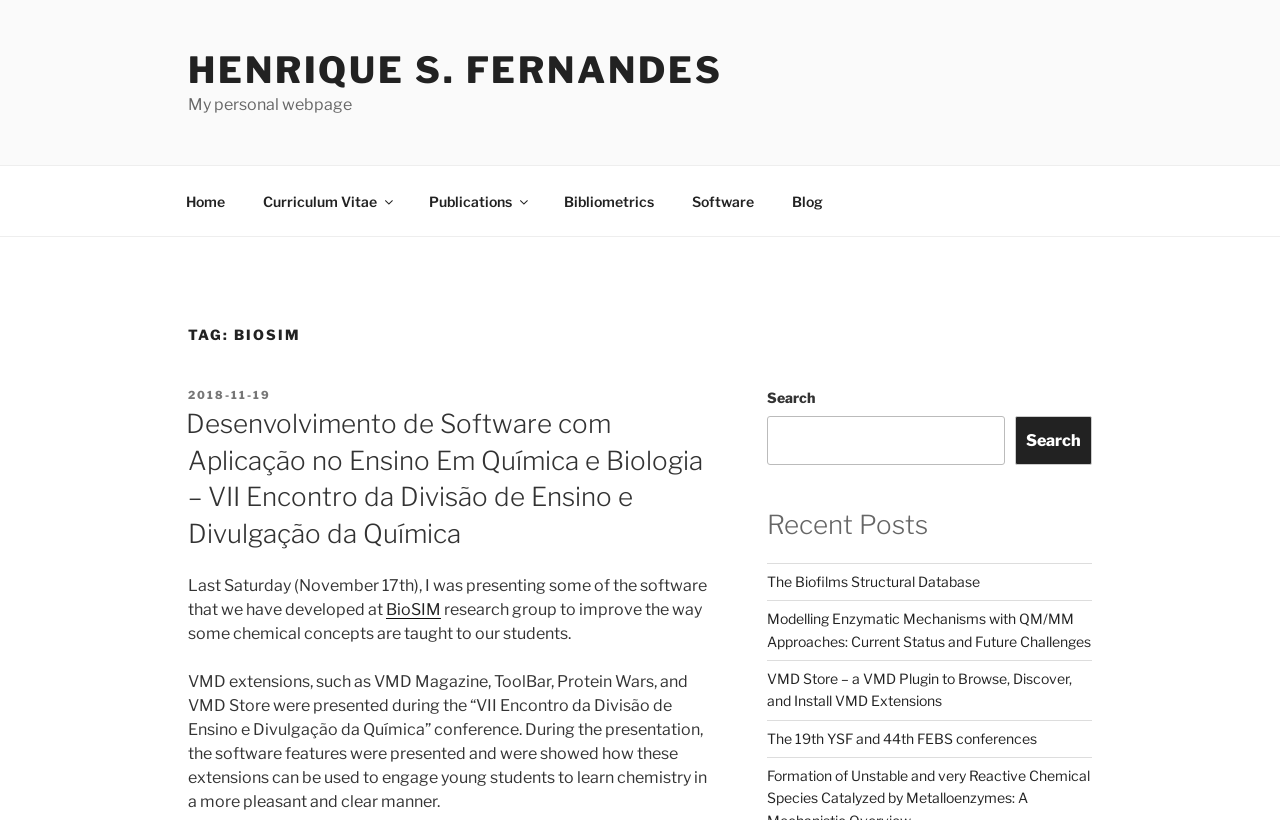Answer briefly with one word or phrase:
What is the name of the person's research group?

BioSIM